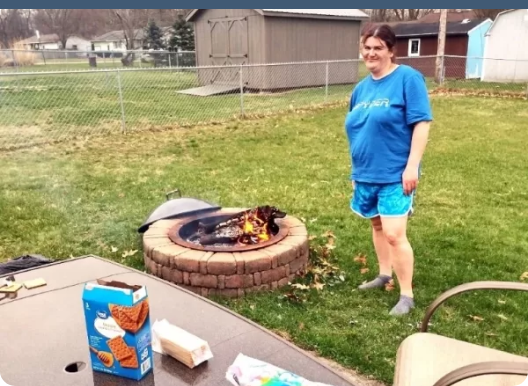Based on the image, please elaborate on the answer to the following question:
What surrounds the fire pit?

By analyzing the image, it is apparent that the fire pit is surrounded by a circular stone wall, which creates a warm and cozy ambiance in the backyard scene.